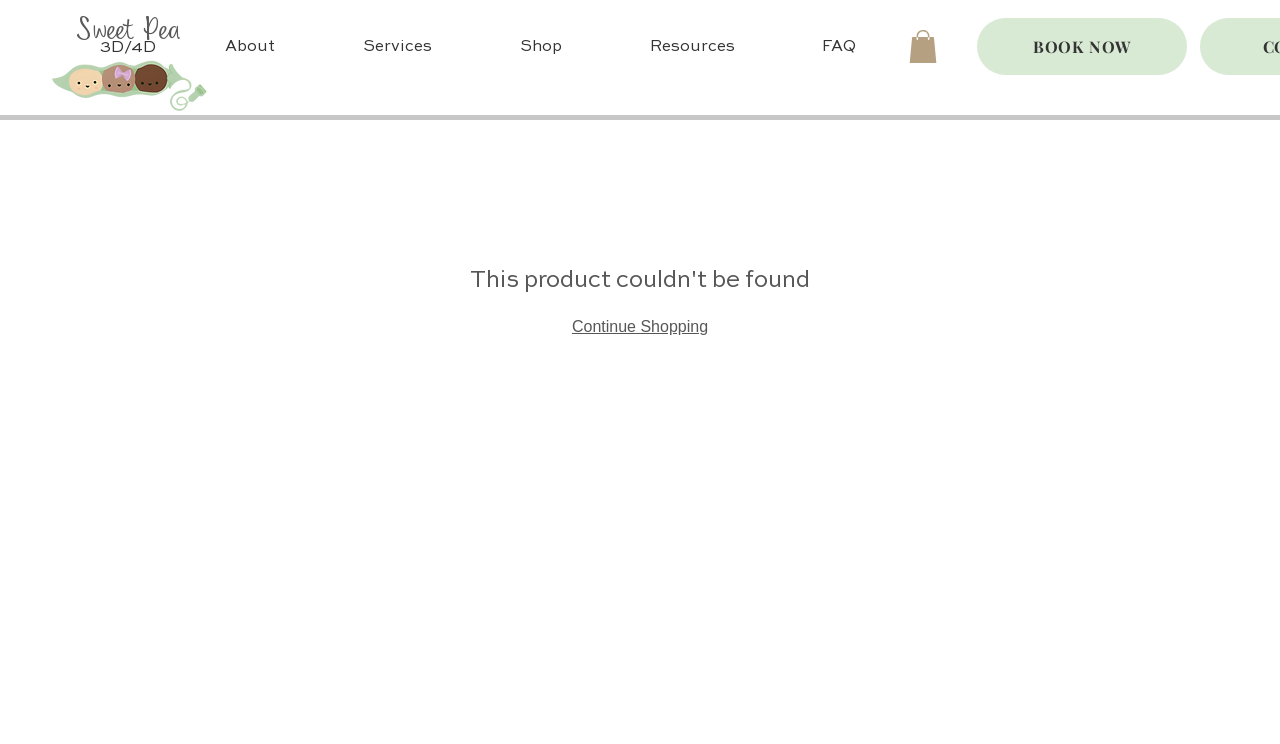Identify the bounding box coordinates of the region that should be clicked to execute the following instruction: "Visit Sweet Pea page".

[0.06, 0.009, 0.14, 0.067]